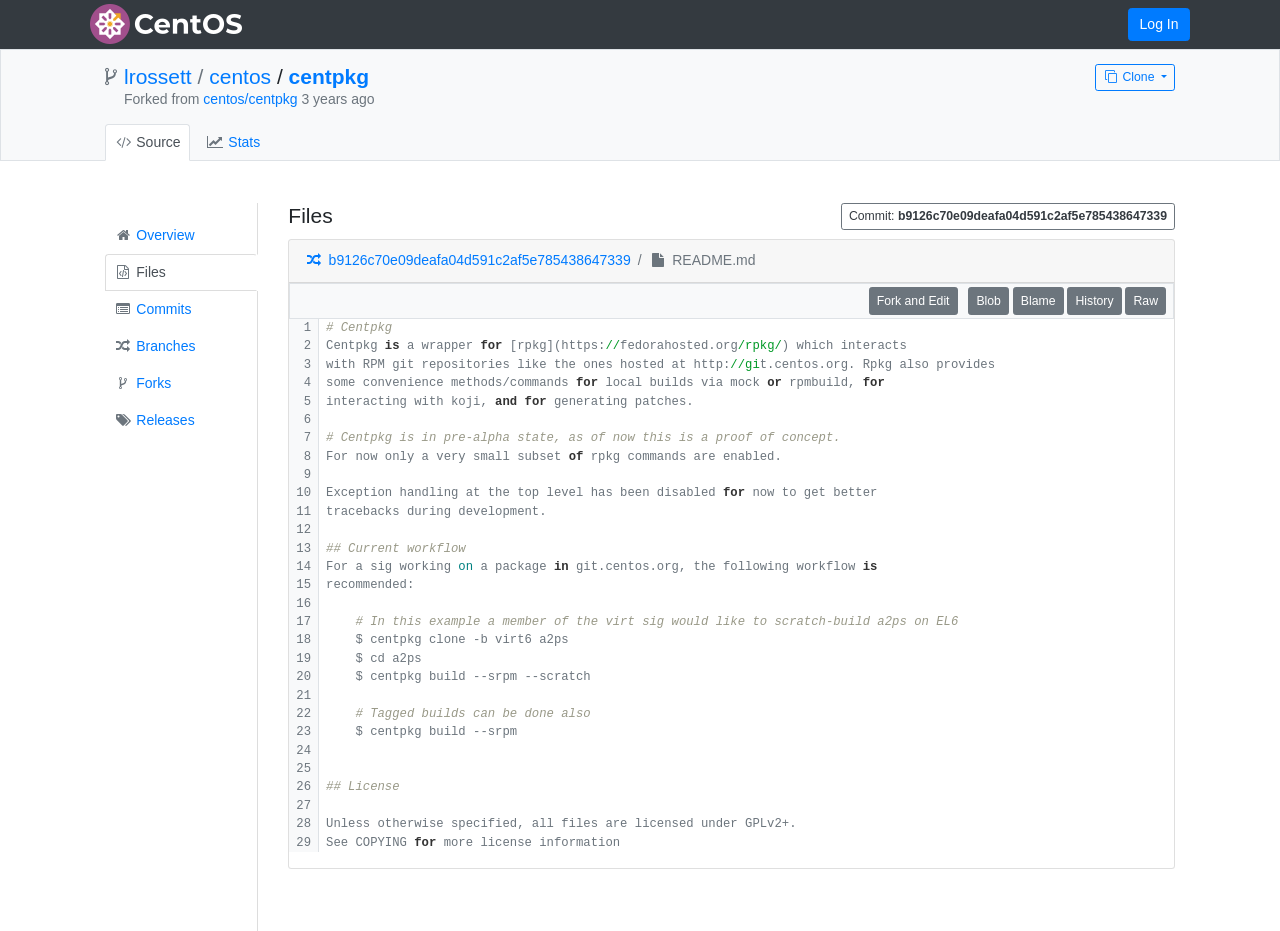Find the bounding box coordinates for the element described here: "Fork and Edit".

[0.679, 0.308, 0.748, 0.338]